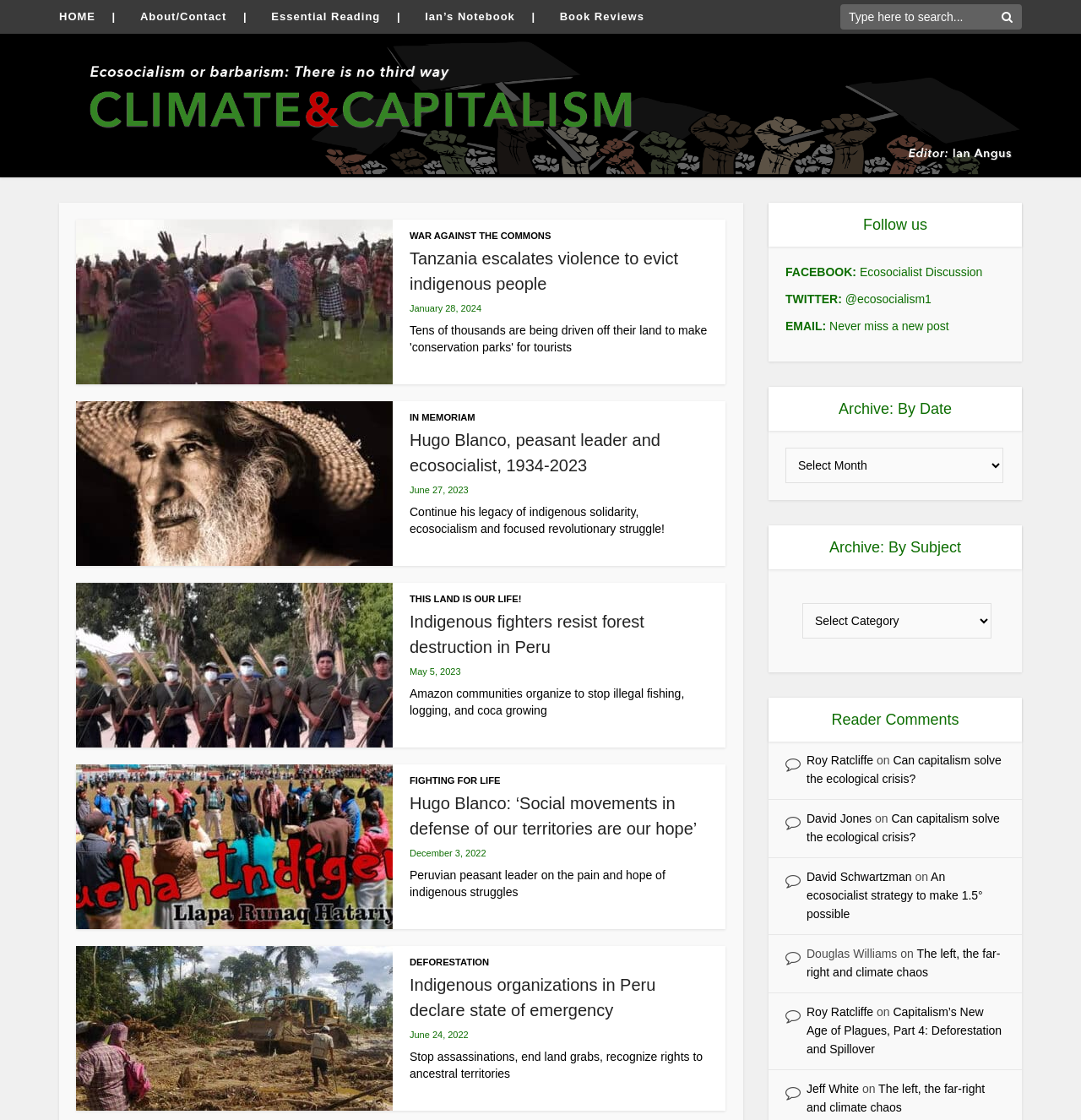Identify the bounding box coordinates for the UI element that matches this description: "About/Contact".

[0.13, 0.009, 0.21, 0.02]